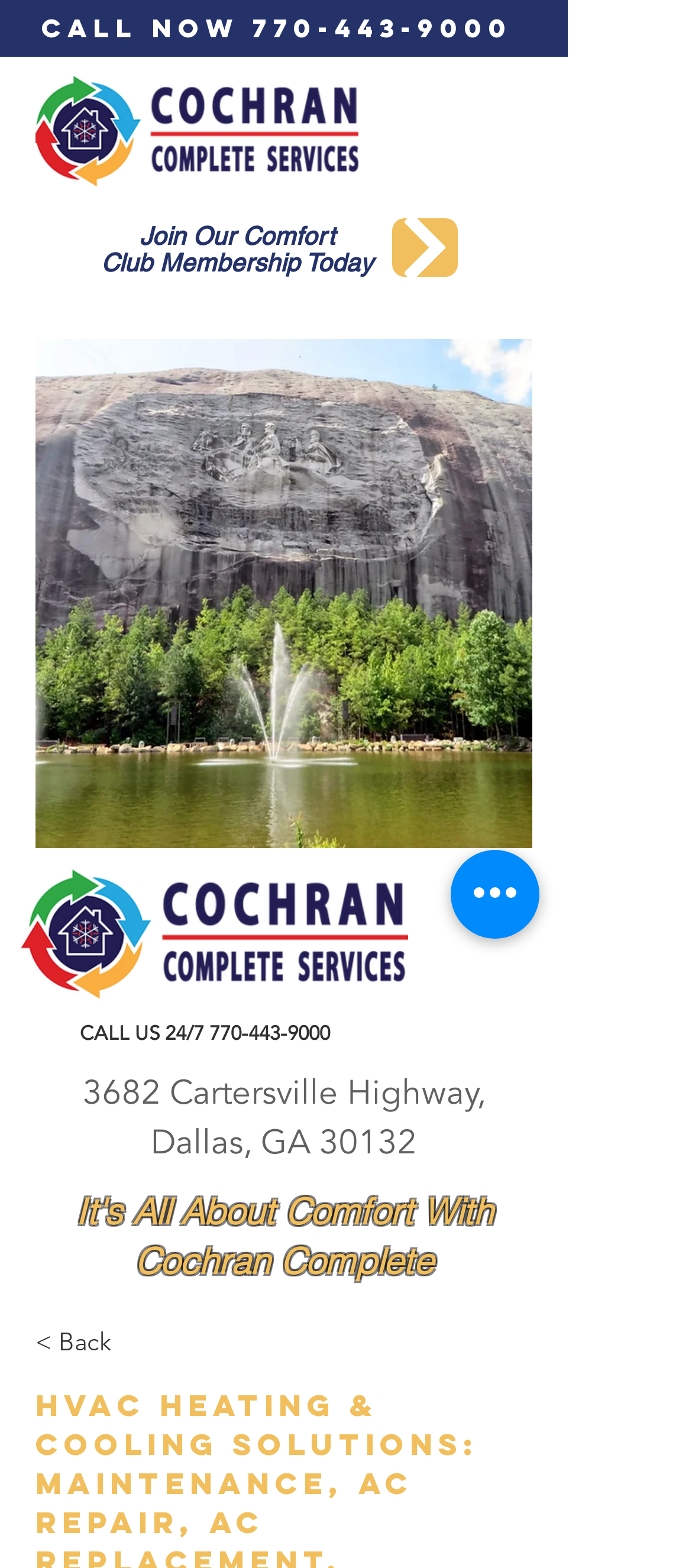Determine the bounding box coordinates of the area to click in order to meet this instruction: "click About Us".

None